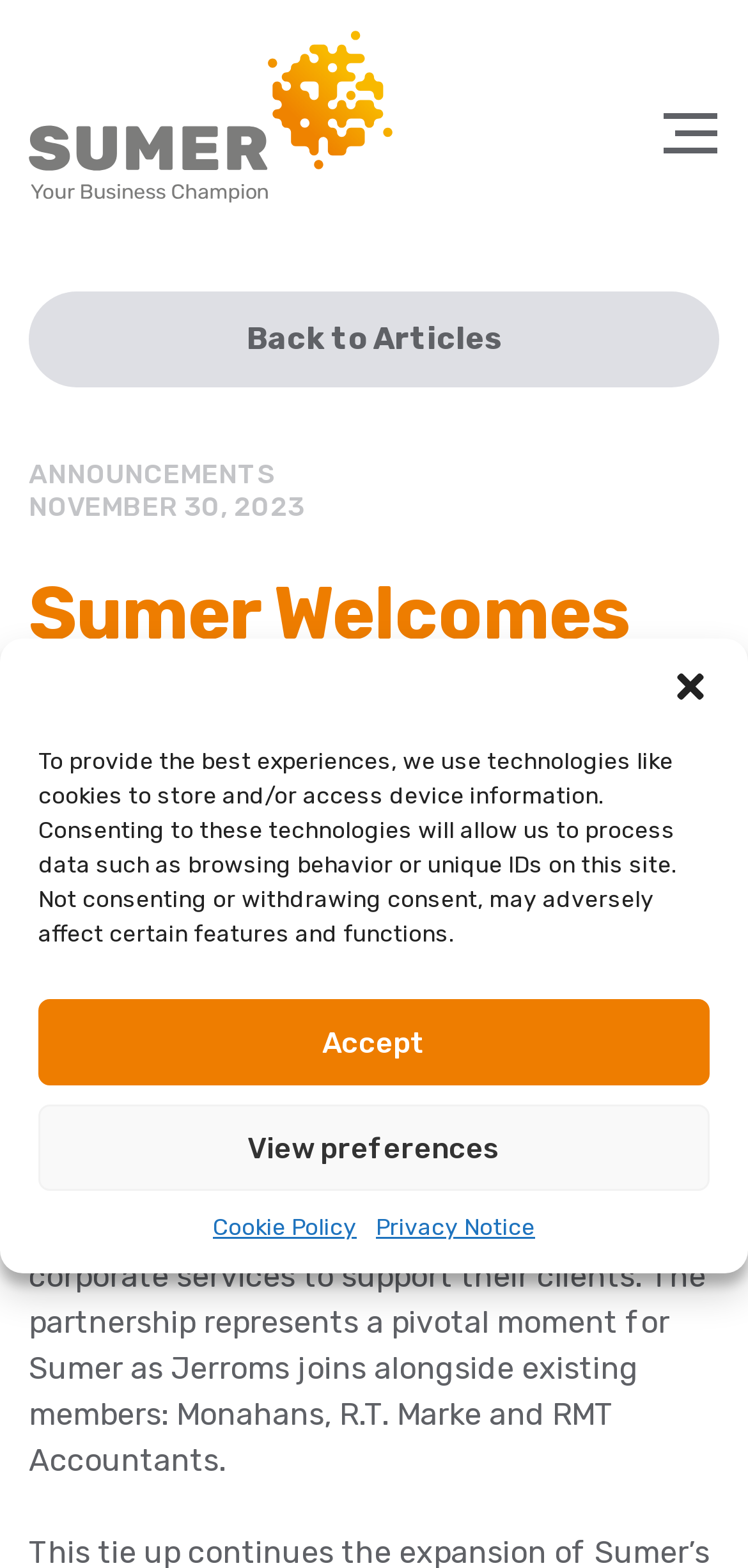How many members does the Sumer Group have?
Please give a detailed answer to the question using the information shown in the image.

The question is asking about the number of members in the Sumer Group, and the answer can be inferred from the static text element that says 'Jerroms Accountants and Business Advisors are the fourth and newest member of the rapidly expanding Sumer Group.' This implies that there are four members in total.